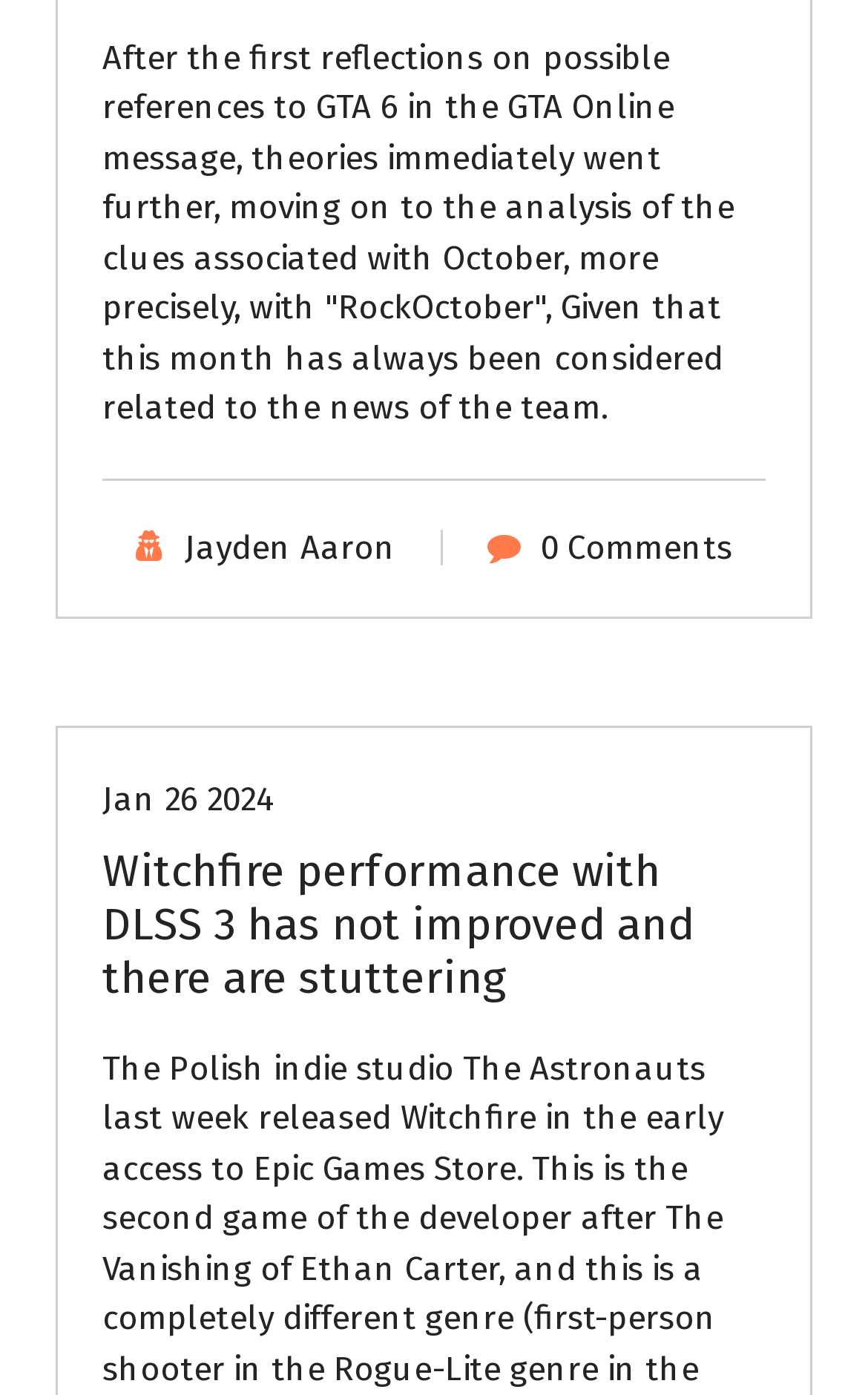Who is the author of the article?
Observe the image and answer the question with a one-word or short phrase response.

Jayden Aaron